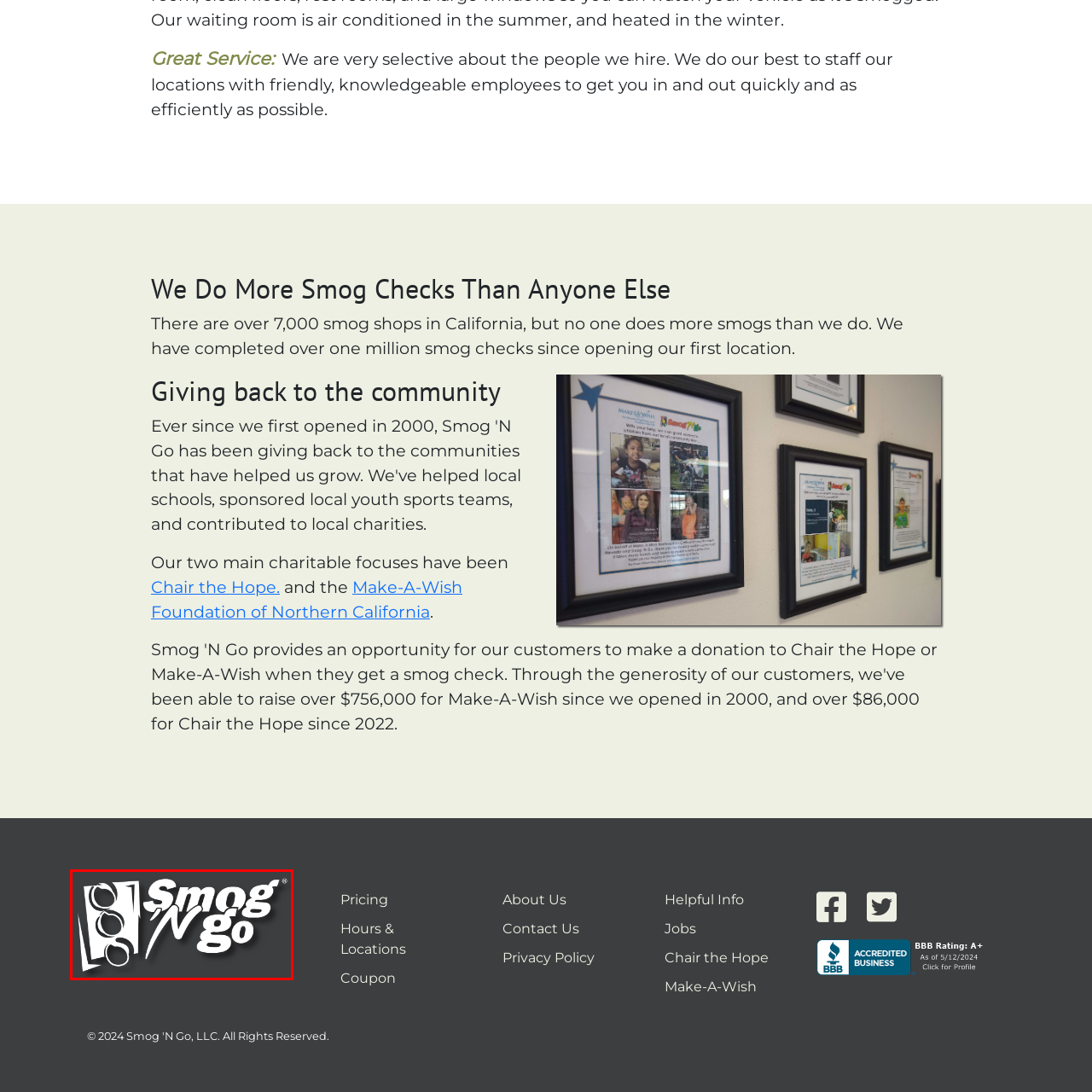Analyze the image surrounded by the red box and respond concisely: What does the logo convey?

Sense of movement and efficiency